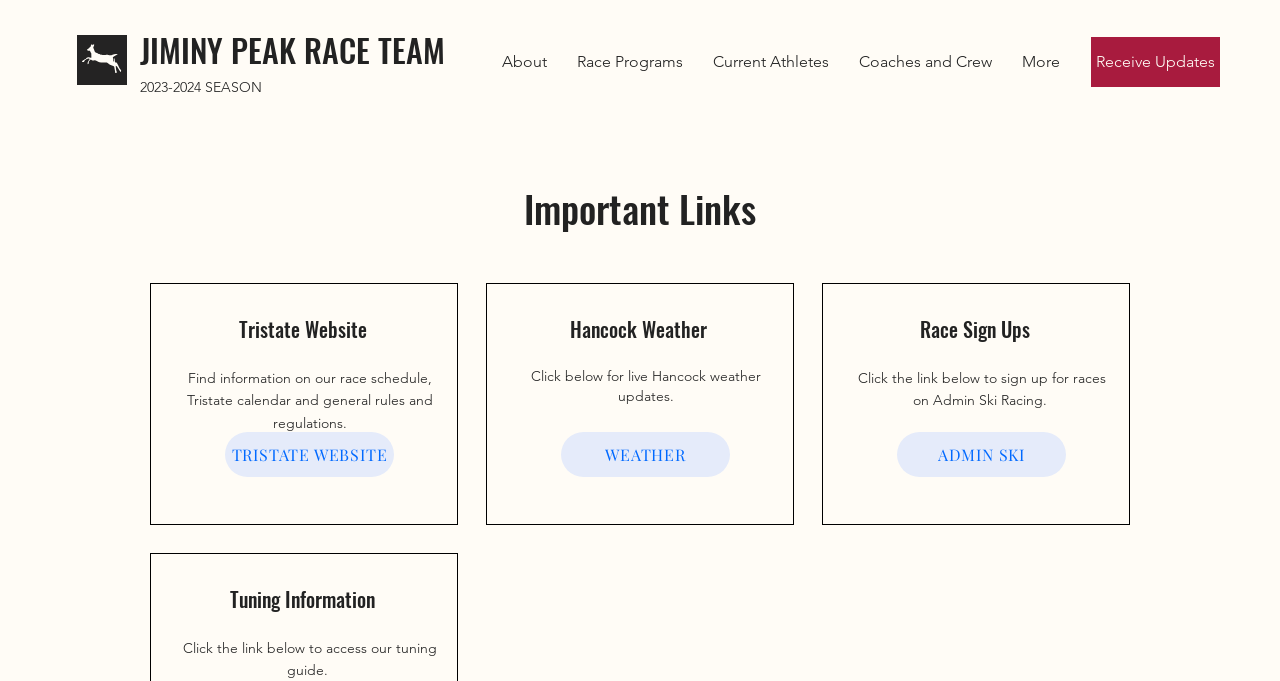What is the name of the race team?
Relying on the image, give a concise answer in one word or a brief phrase.

JIMINY PEAK RACE TEAM